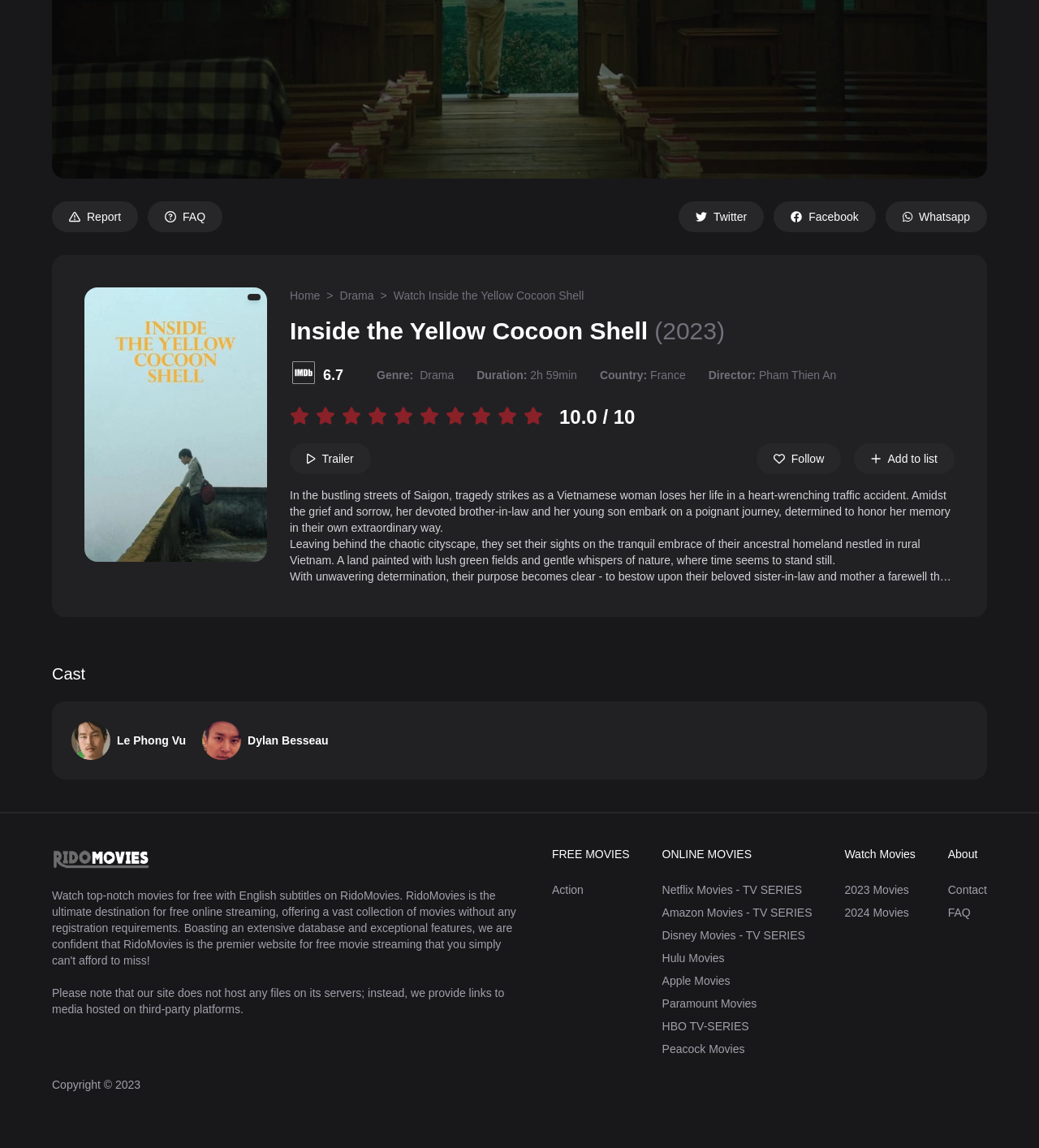Please determine the bounding box coordinates for the element with the description: "Add to list".

[0.822, 0.386, 0.919, 0.413]